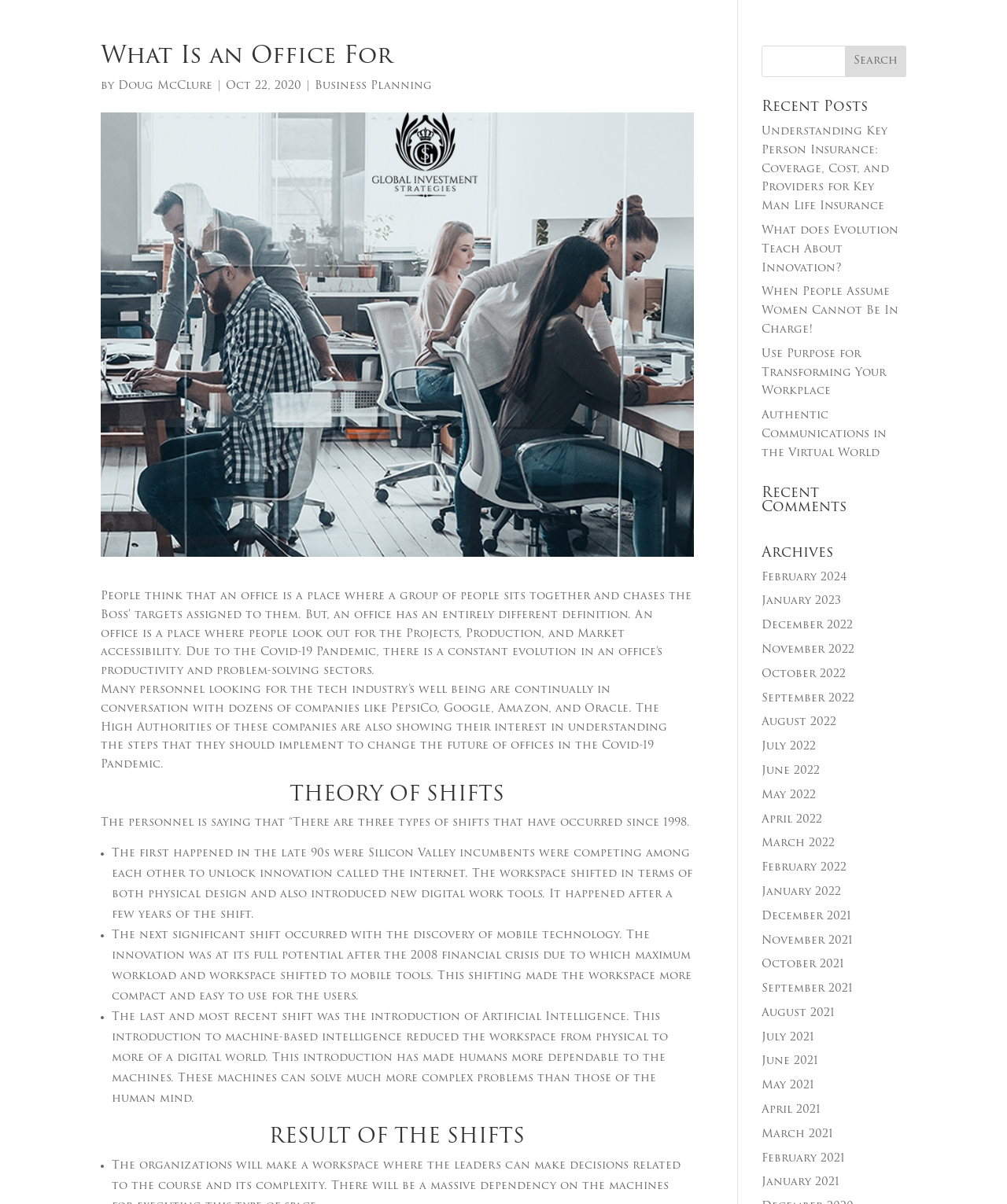Observe the image and answer the following question in detail: What is the category of the recent post 'Understanding Key Person Insurance: Coverage, Cost, and Providers for Key Man Life Insurance'?

The category of the recent post 'Understanding Key Person Insurance: Coverage, Cost, and Providers for Key Man Life Insurance' is Business Planning, which is mentioned as a link in the 'Recent Posts' section of the webpage.